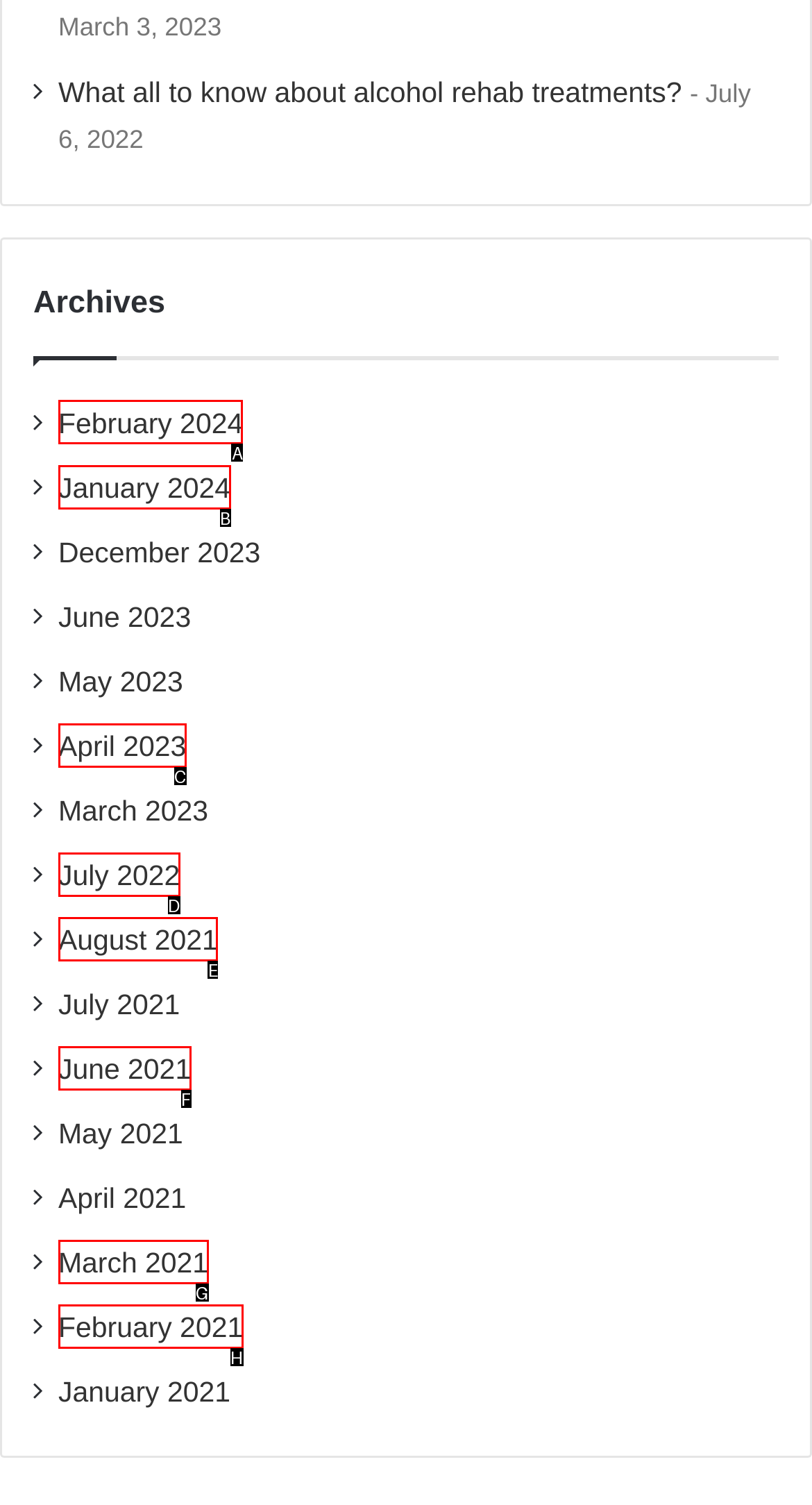Determine which HTML element to click to execute the following task: visit February 2024 Answer with the letter of the selected option.

A